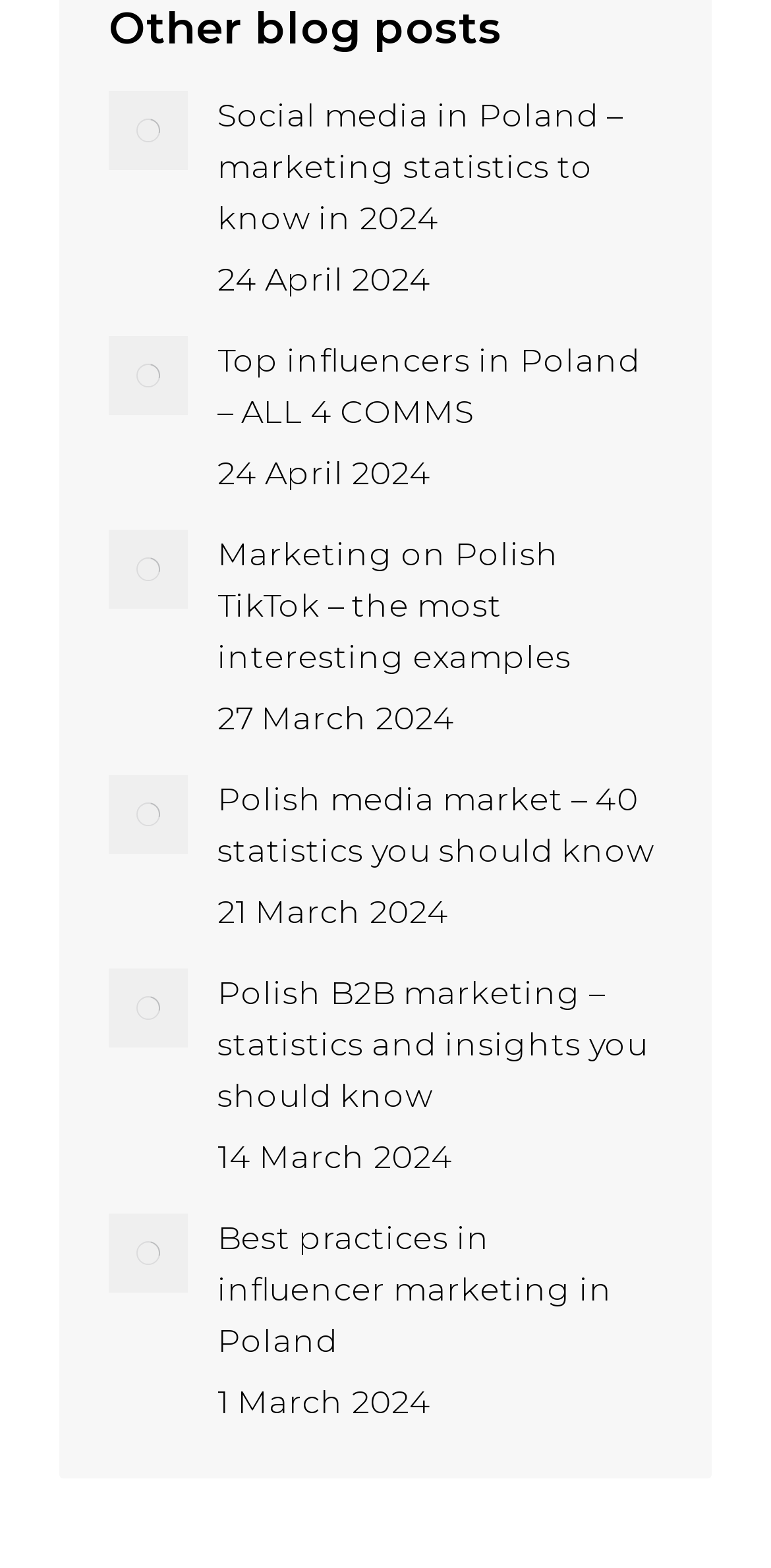Using a single word or phrase, answer the following question: 
What is the title of the first blog post?

Social media in Poland – marketing statistics to know in 2024